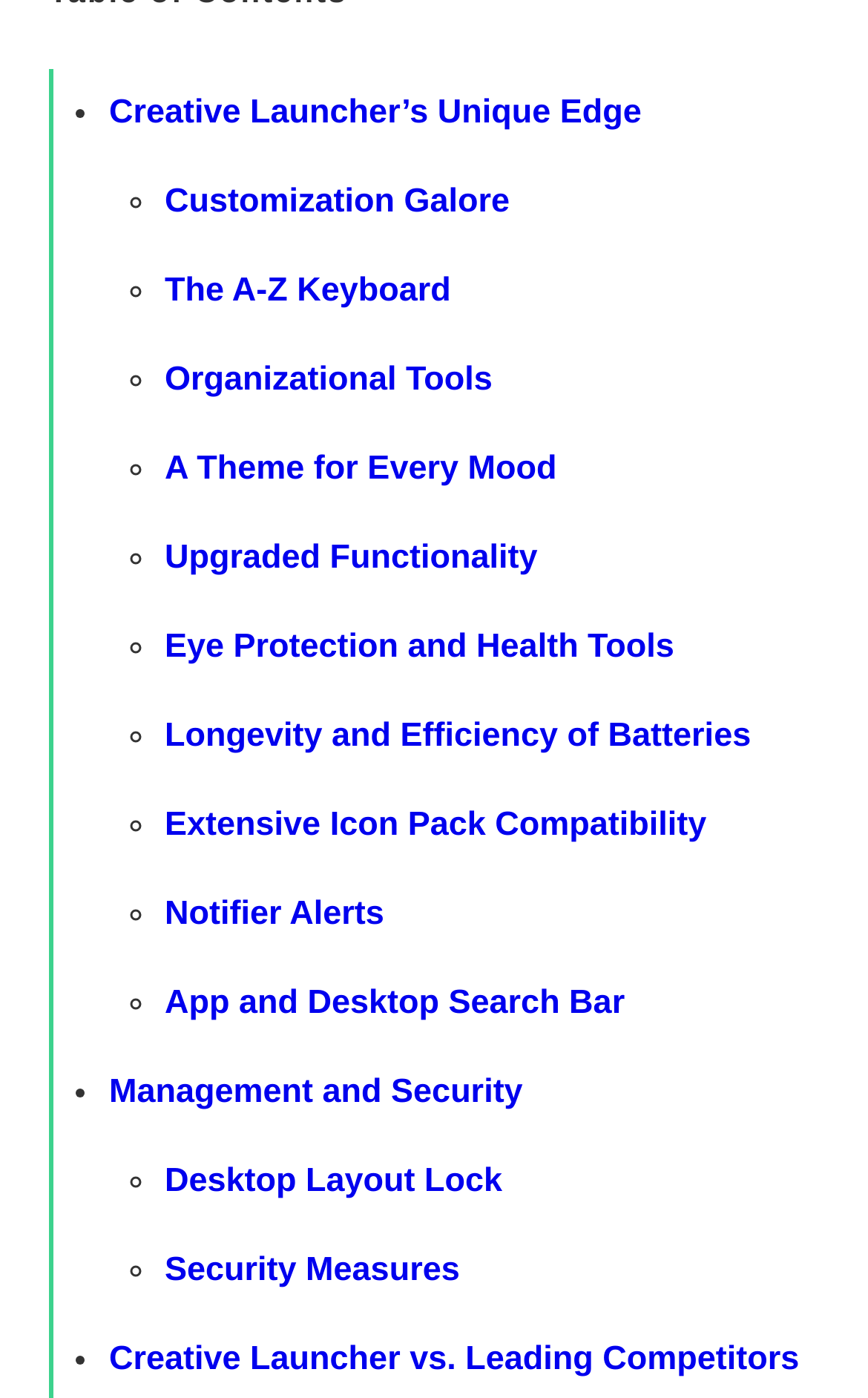What is the theme of the feature listed fifth?
Provide a short answer using one word or a brief phrase based on the image.

Every Mood